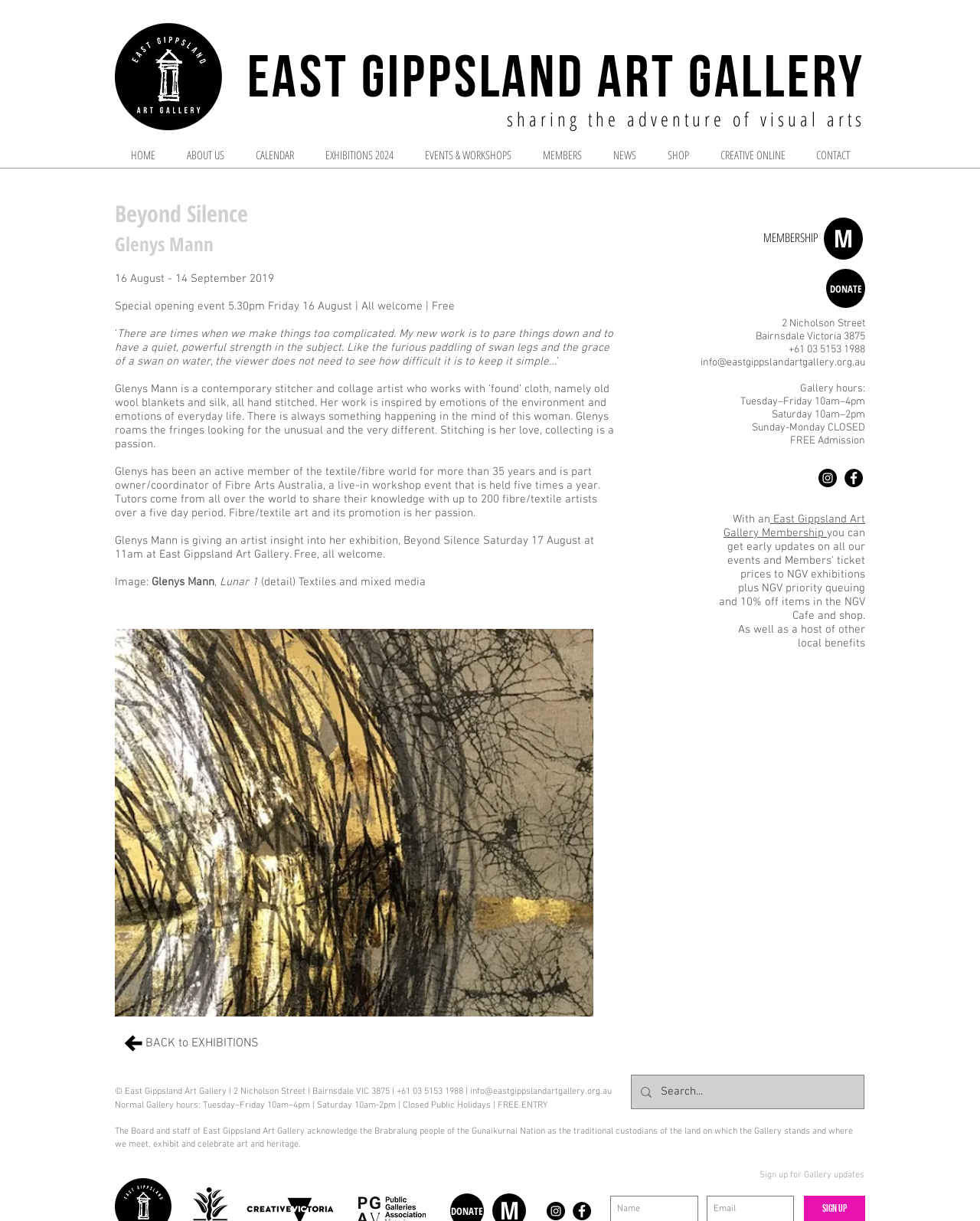Identify the bounding box coordinates for the element you need to click to achieve the following task: "Sign up for Gallery updates". Provide the bounding box coordinates as four float numbers between 0 and 1, in the form [left, top, right, bottom].

[0.775, 0.958, 0.882, 0.967]